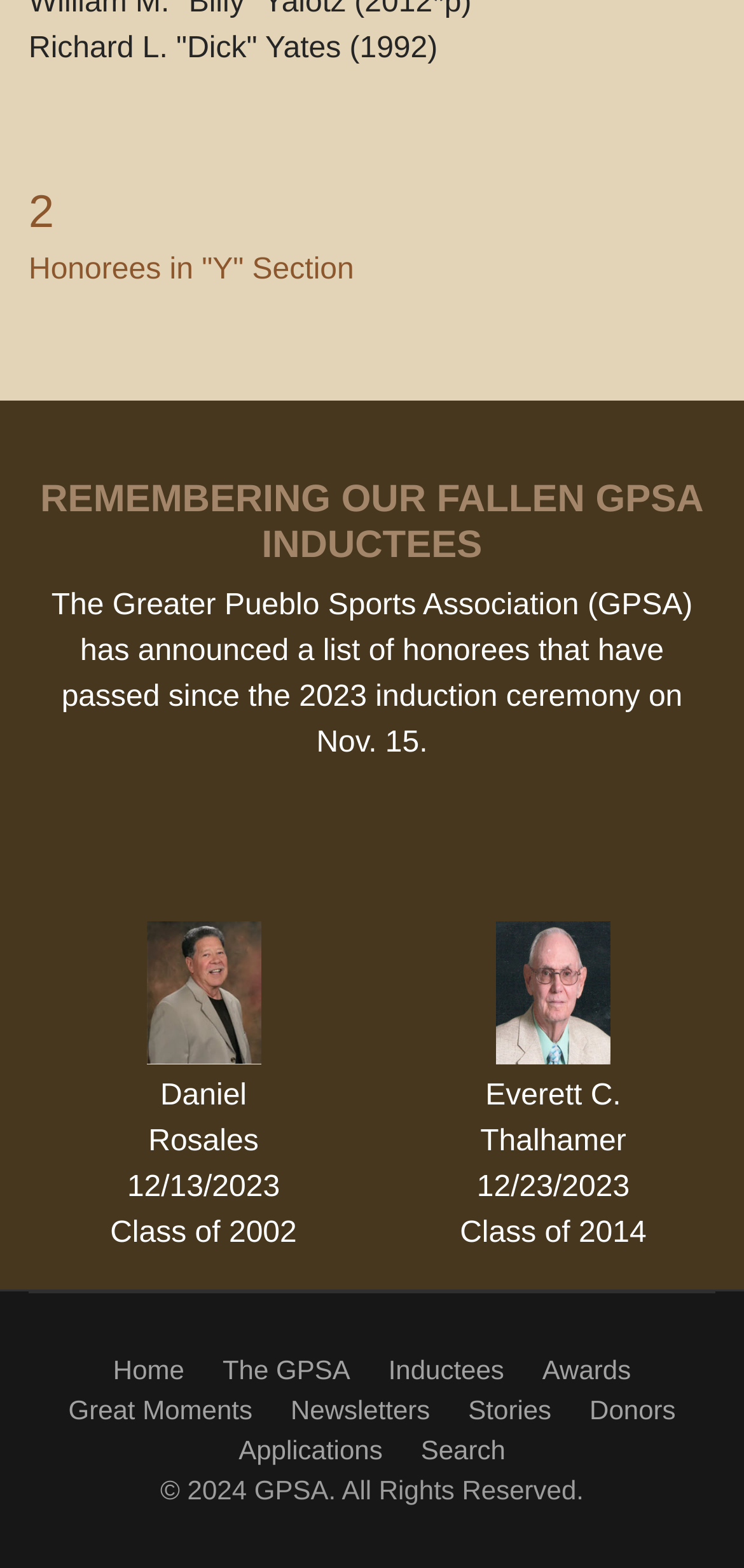Given the description Stories, predict the bounding box coordinates of the UI element. Ensure the coordinates are in the format (top-left x, top-left y, bottom-right x, bottom-right y) and all values are between 0 and 1.

[0.629, 0.887, 0.741, 0.913]